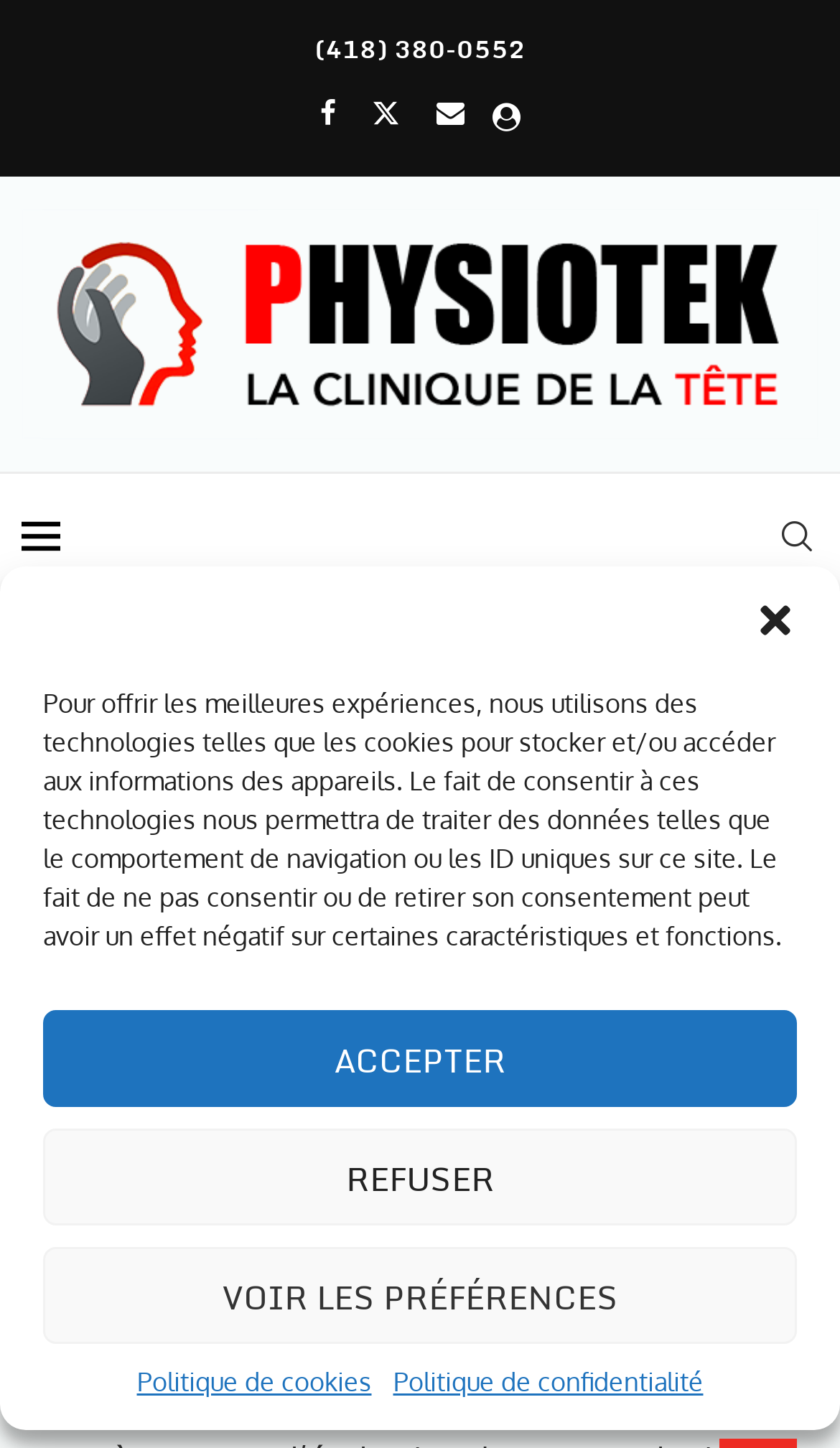Please find the bounding box coordinates of the element's region to be clicked to carry out this instruction: "View the clinic's homepage".

[0.026, 0.144, 0.974, 0.303]